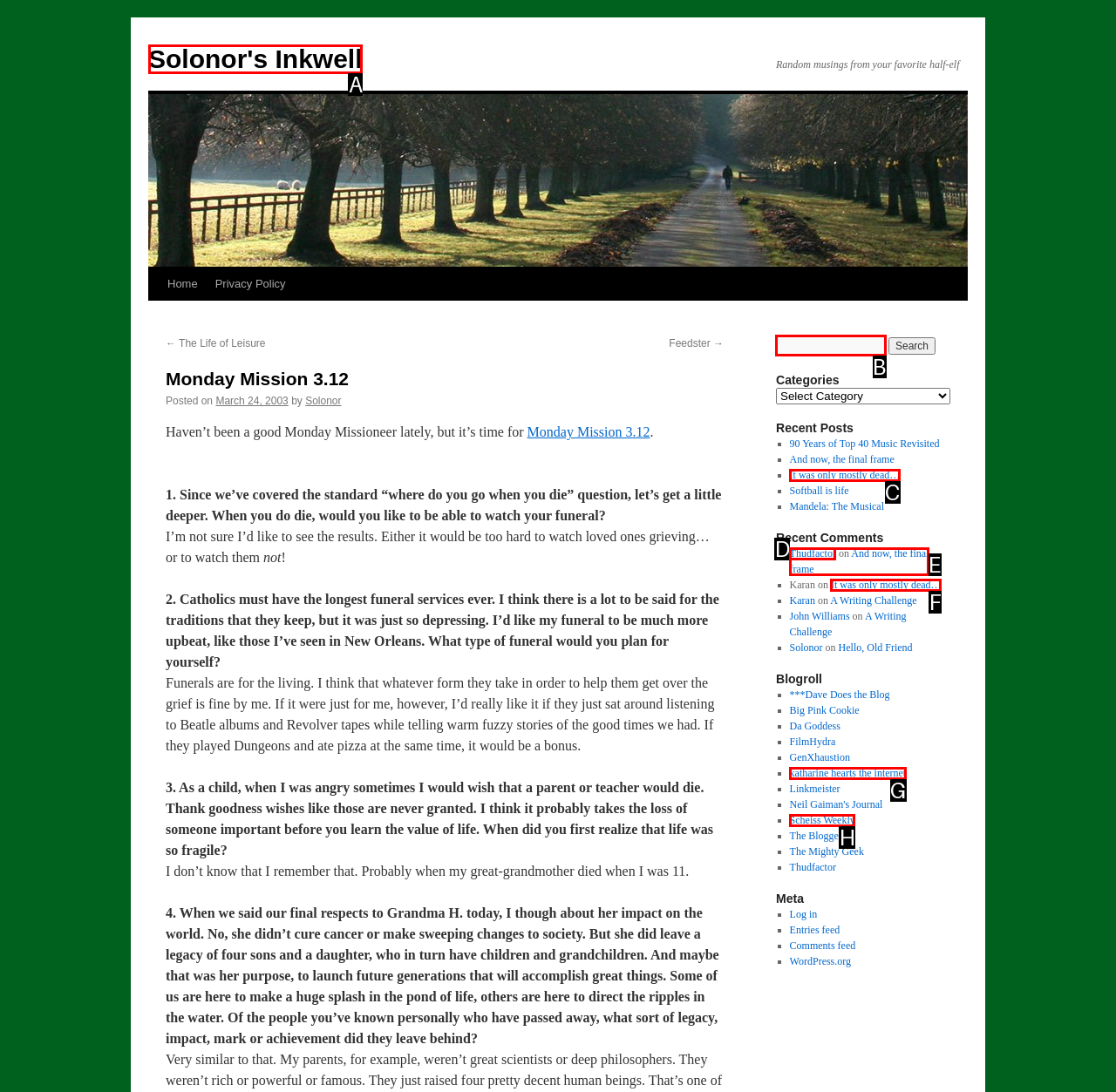Indicate the letter of the UI element that should be clicked to accomplish the task: visit the studio page. Answer with the letter only.

None